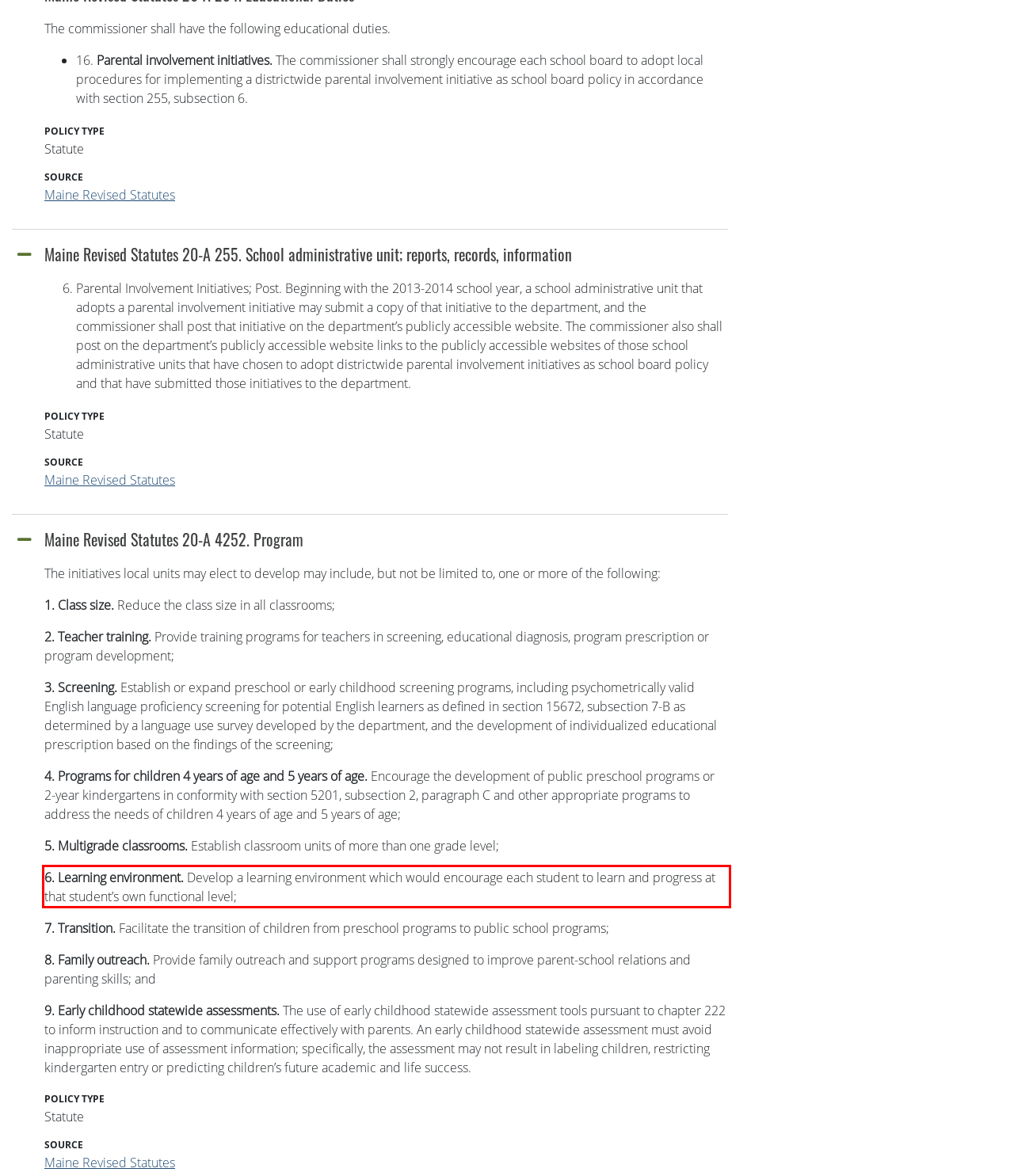Examine the webpage screenshot, find the red bounding box, and extract the text content within this marked area.

6. Learning environment. Develop a learning environment which would encourage each student to learn and progress at that student’s own functional level;